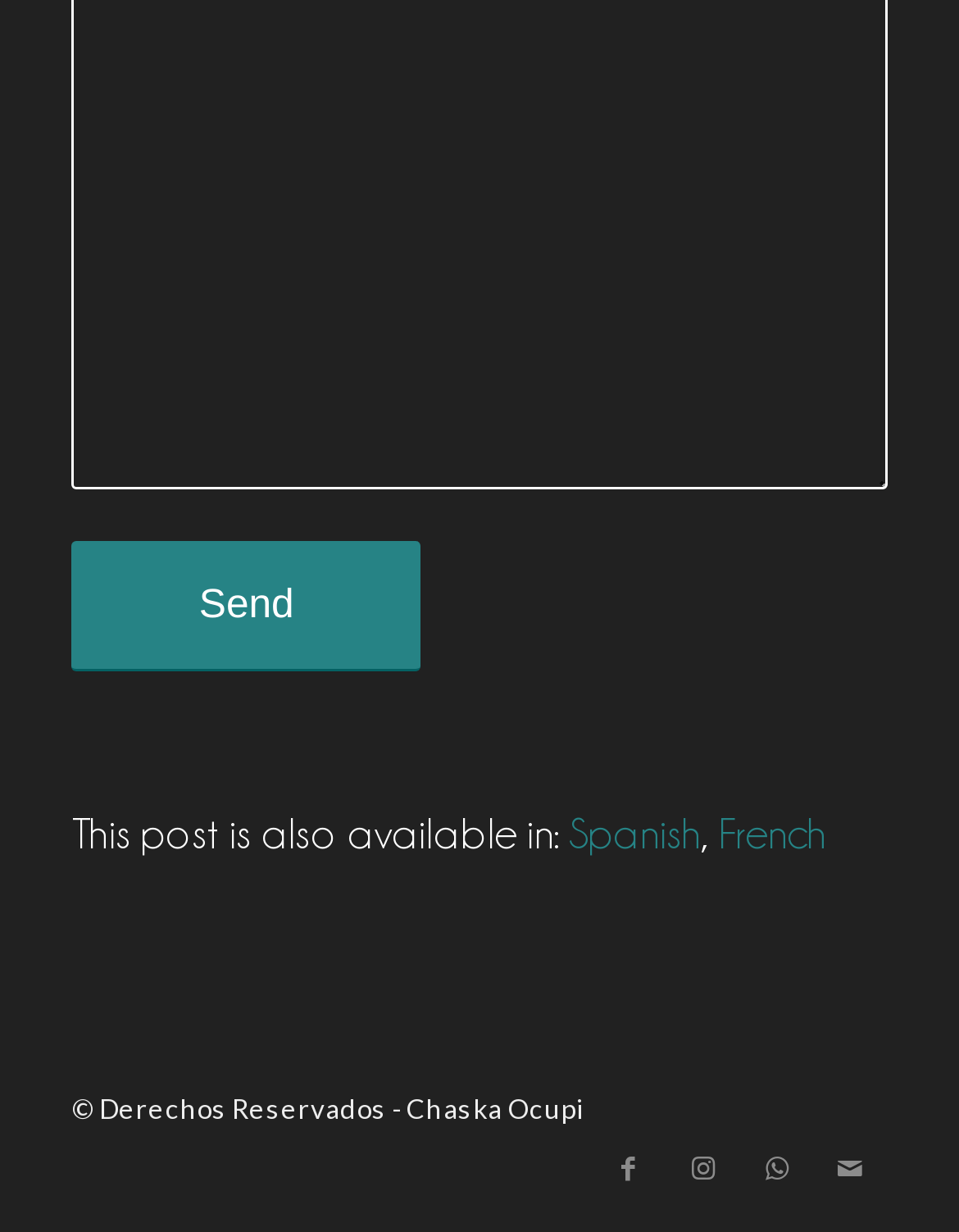How many languages is the post available in?
Provide a short answer using one word or a brief phrase based on the image.

Two